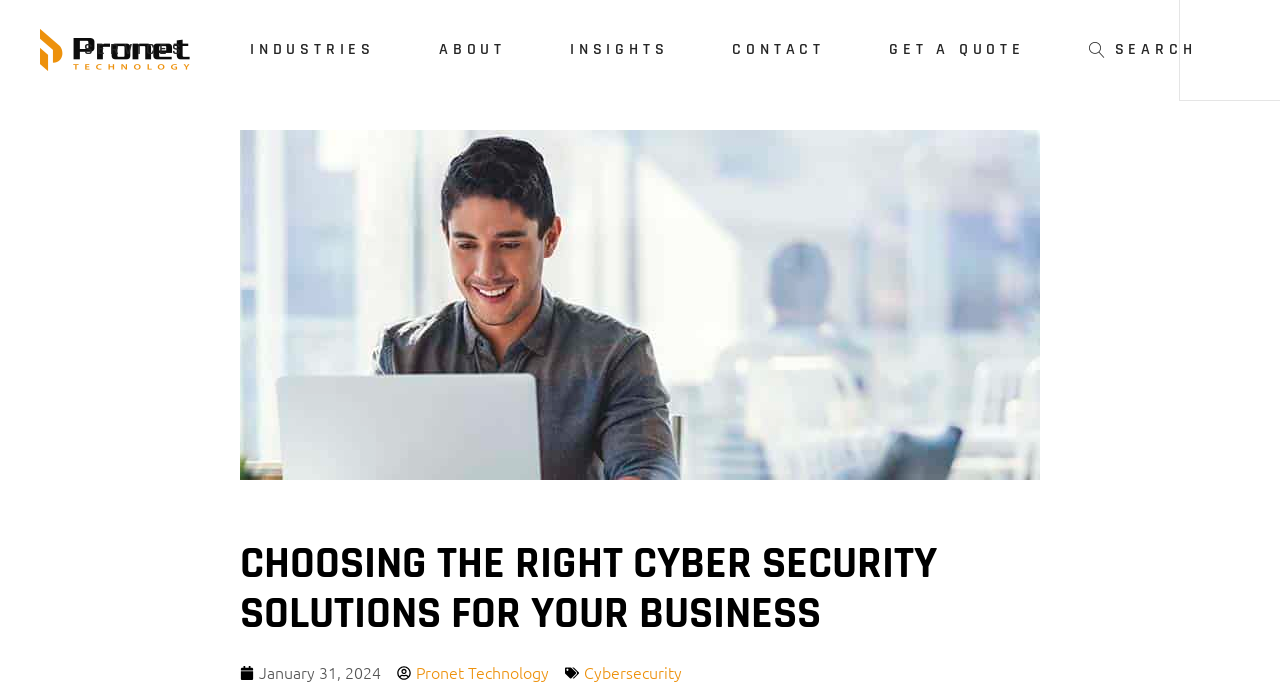Please identify the bounding box coordinates of the element's region that needs to be clicked to fulfill the following instruction: "Search". The bounding box coordinates should consist of four float numbers between 0 and 1, i.e., [left, top, right, bottom].

[0.826, 0.0, 0.96, 0.143]